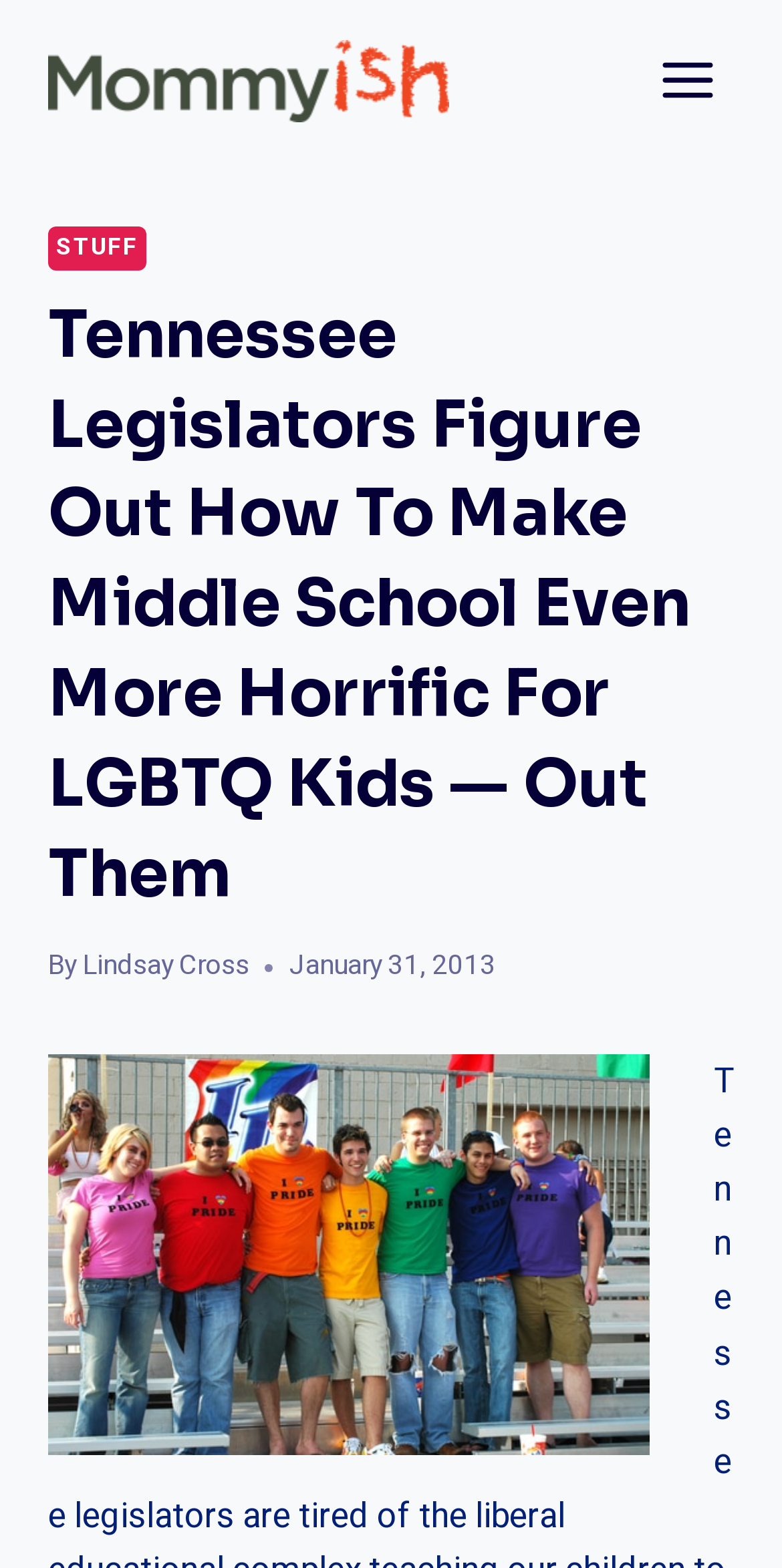Identify the main title of the webpage and generate its text content.

Tennessee Legislators Figure Out How To Make Middle School Even More Horrific For LGBTQ Kids — Out Them